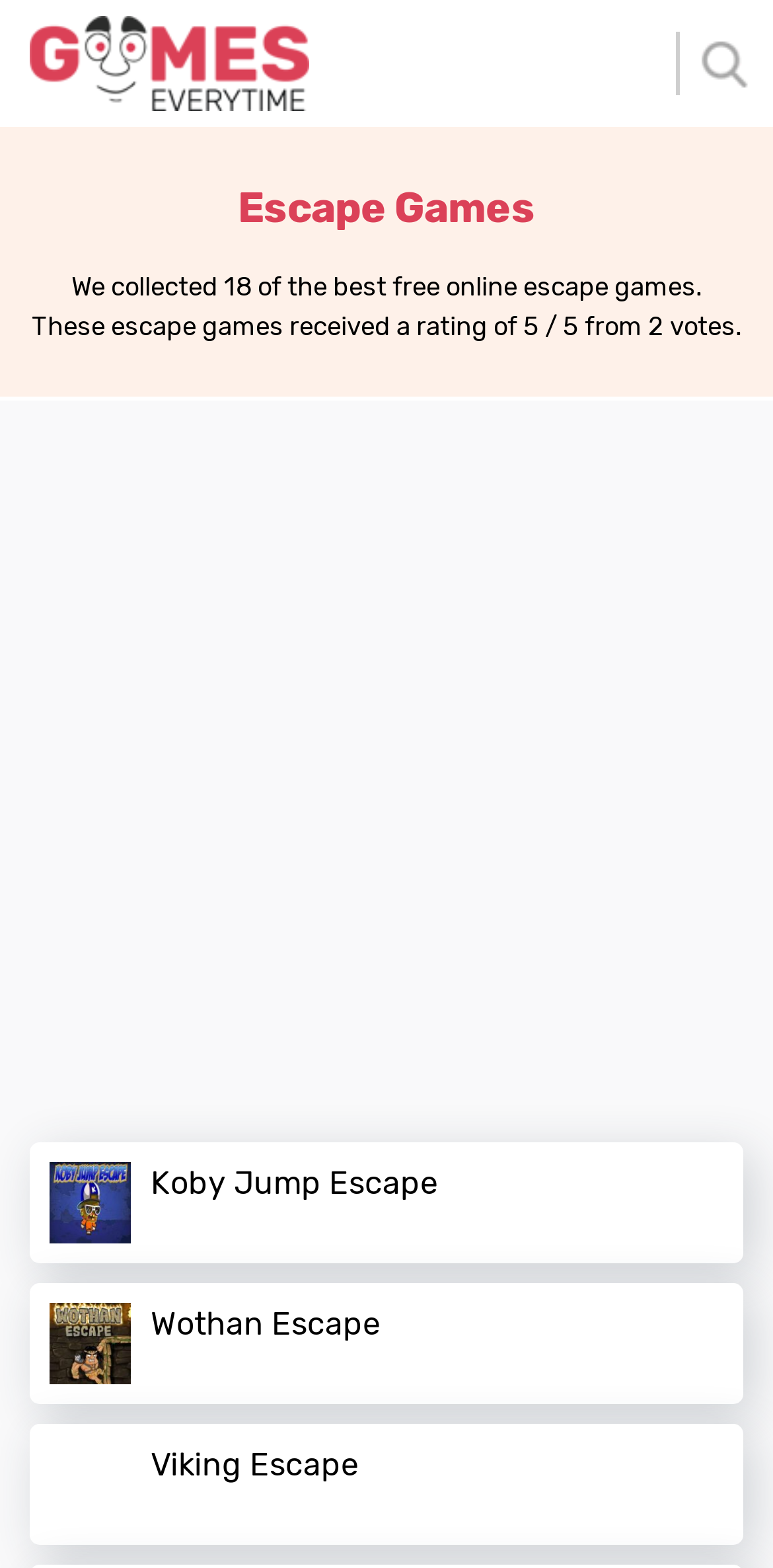What is the purpose of the webpage?
Kindly offer a comprehensive and detailed response to the question.

Based on the webpage's content, it appears to be a collection of online escape games that users can play. The presence of game titles and links suggests that users can select and play these games on the webpage.